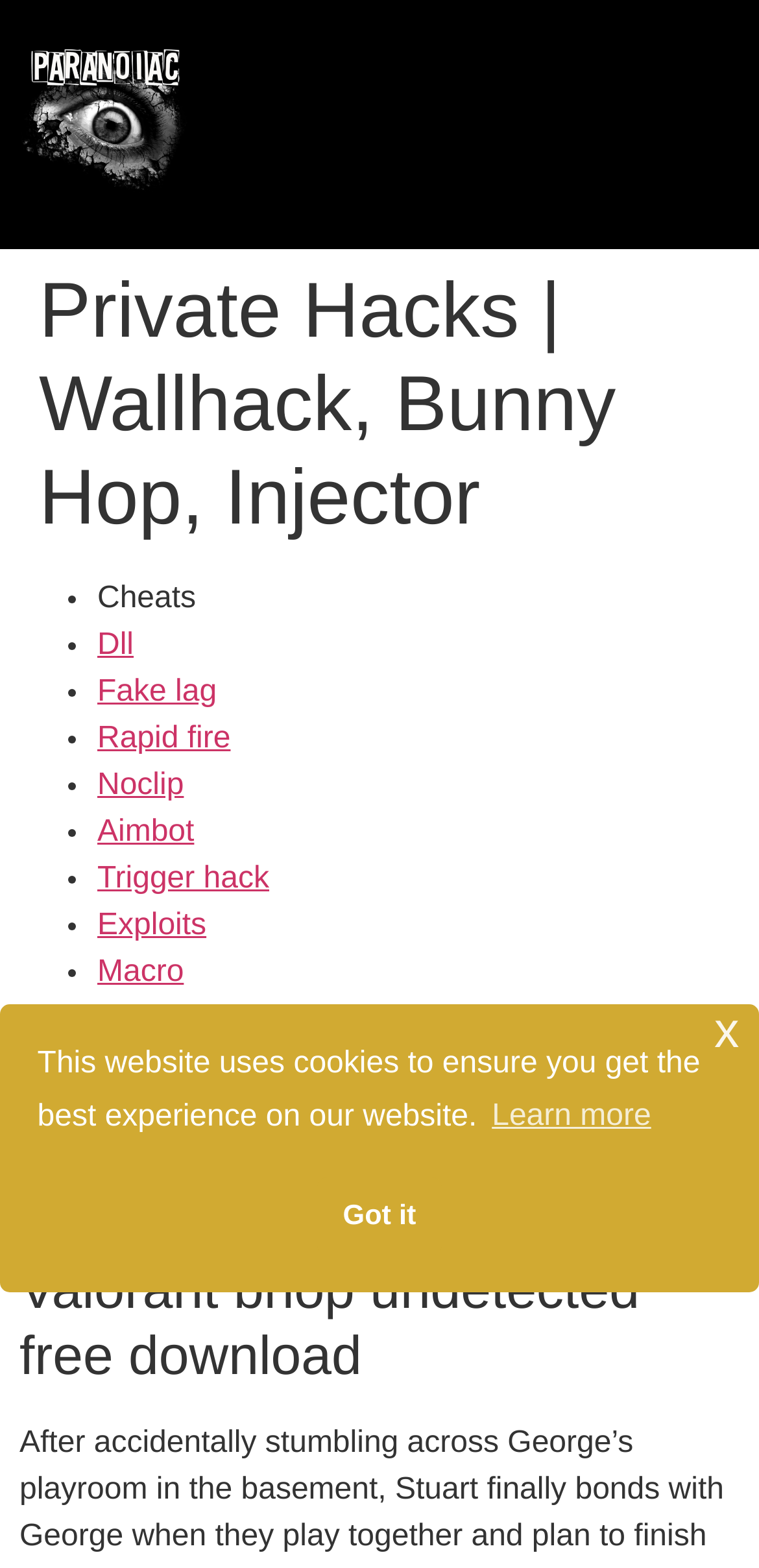Find the bounding box coordinates of the area that needs to be clicked in order to achieve the following instruction: "Click on 'Injection' link". The coordinates should be specified as four float numbers between 0 and 1, i.e., [left, top, right, bottom].

[0.128, 0.669, 0.281, 0.69]